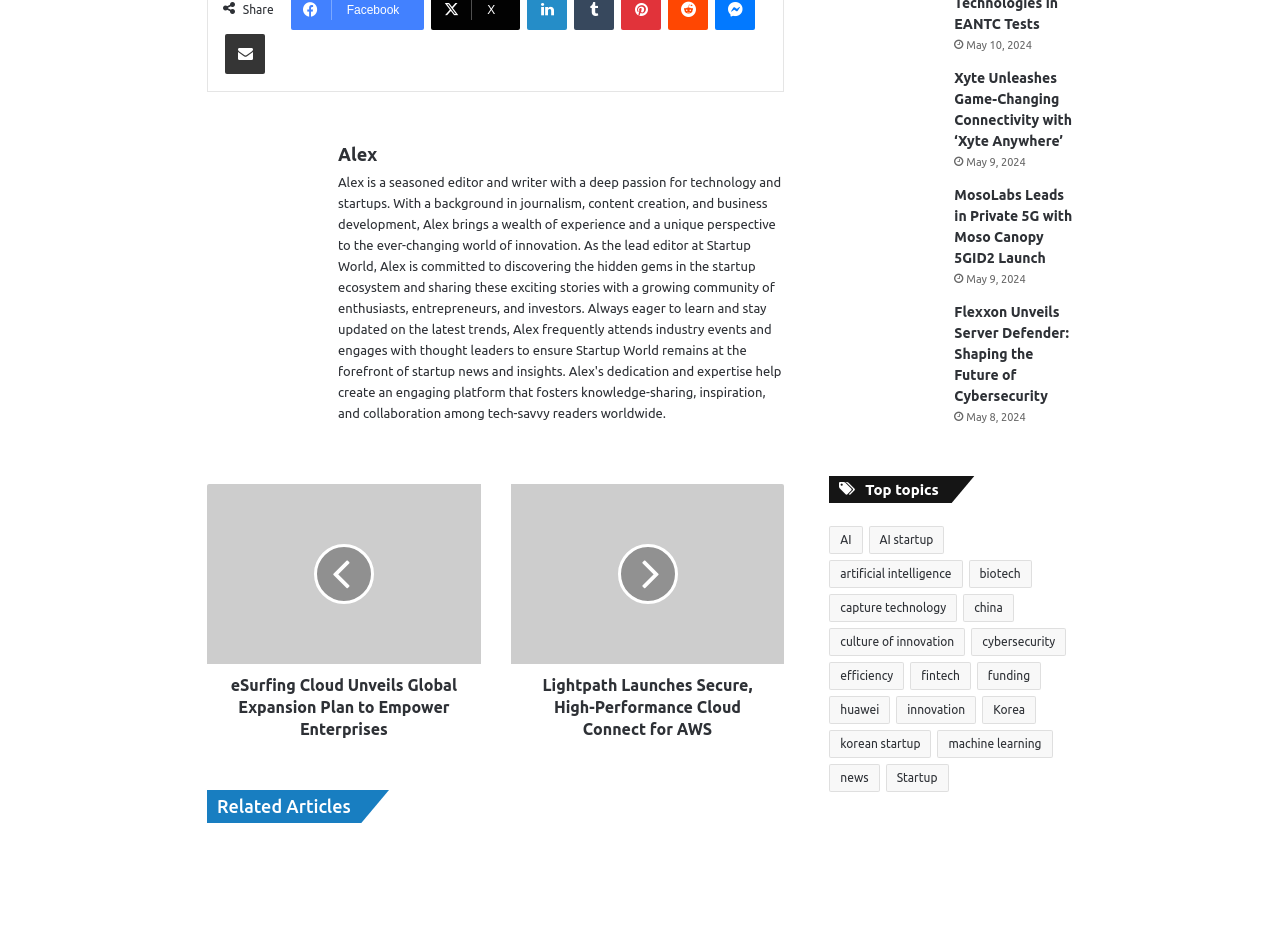Identify the bounding box coordinates for the UI element mentioned here: "cybersecurity". Provide the coordinates as four float values between 0 and 1, i.e., [left, top, right, bottom].

[0.759, 0.672, 0.833, 0.702]